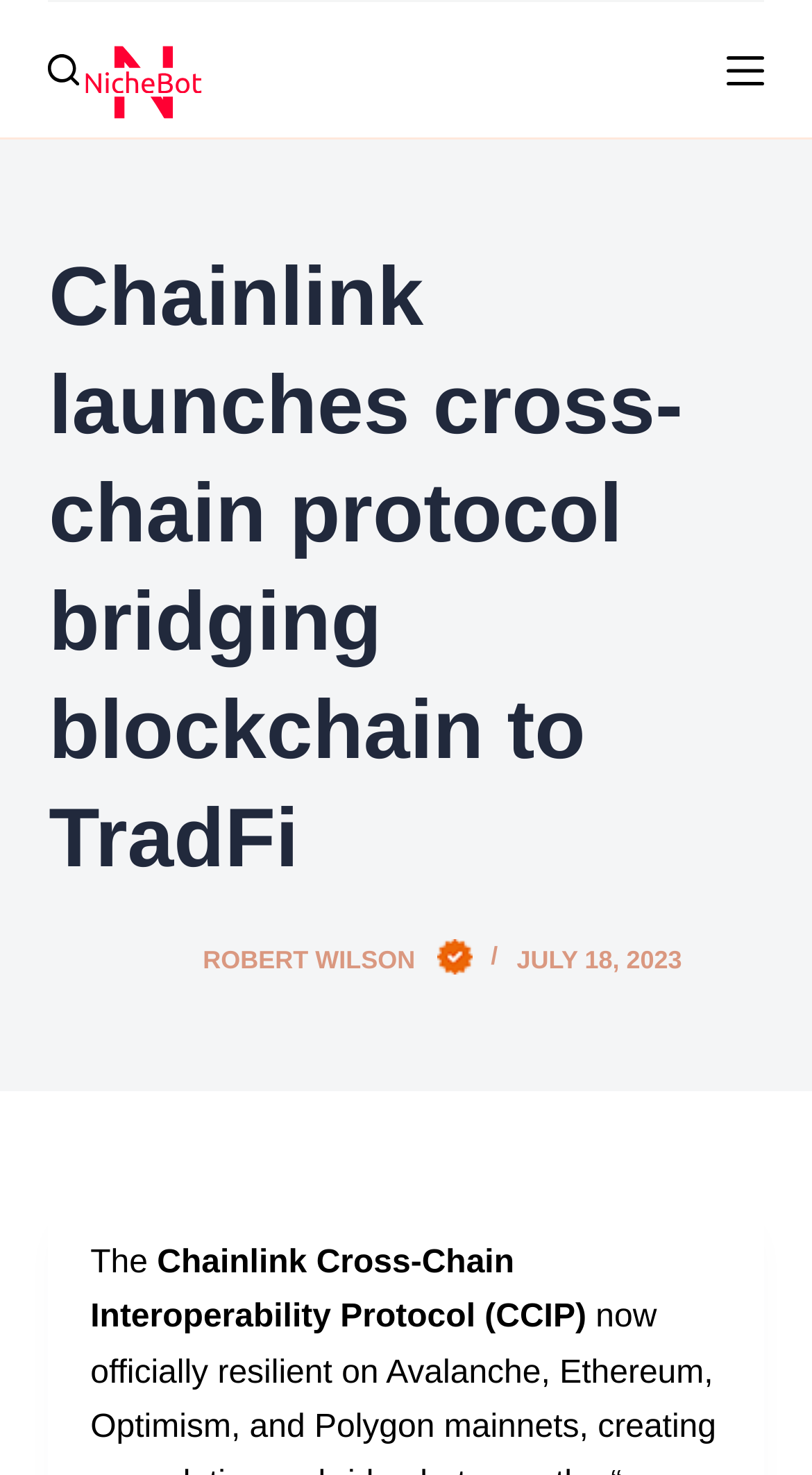What is the protocol mentioned in the article?
Using the visual information, answer the question in a single word or phrase.

Chainlink Cross-Chain Interoperability Protocol (CCIP)